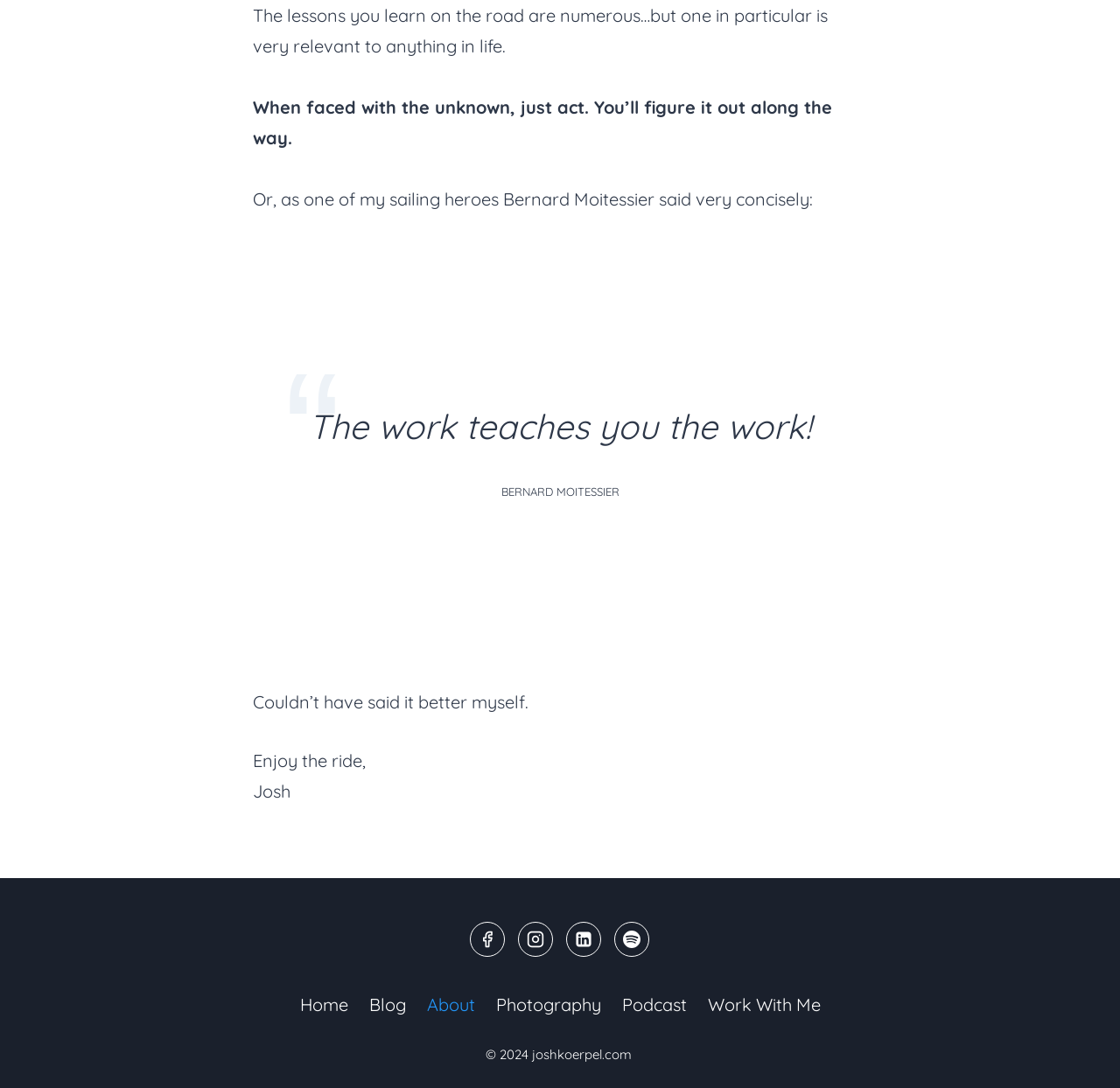Respond with a single word or phrase:
What are the navigation links in the footer?

Home, Blog, About, Photography, Podcast, Work With Me